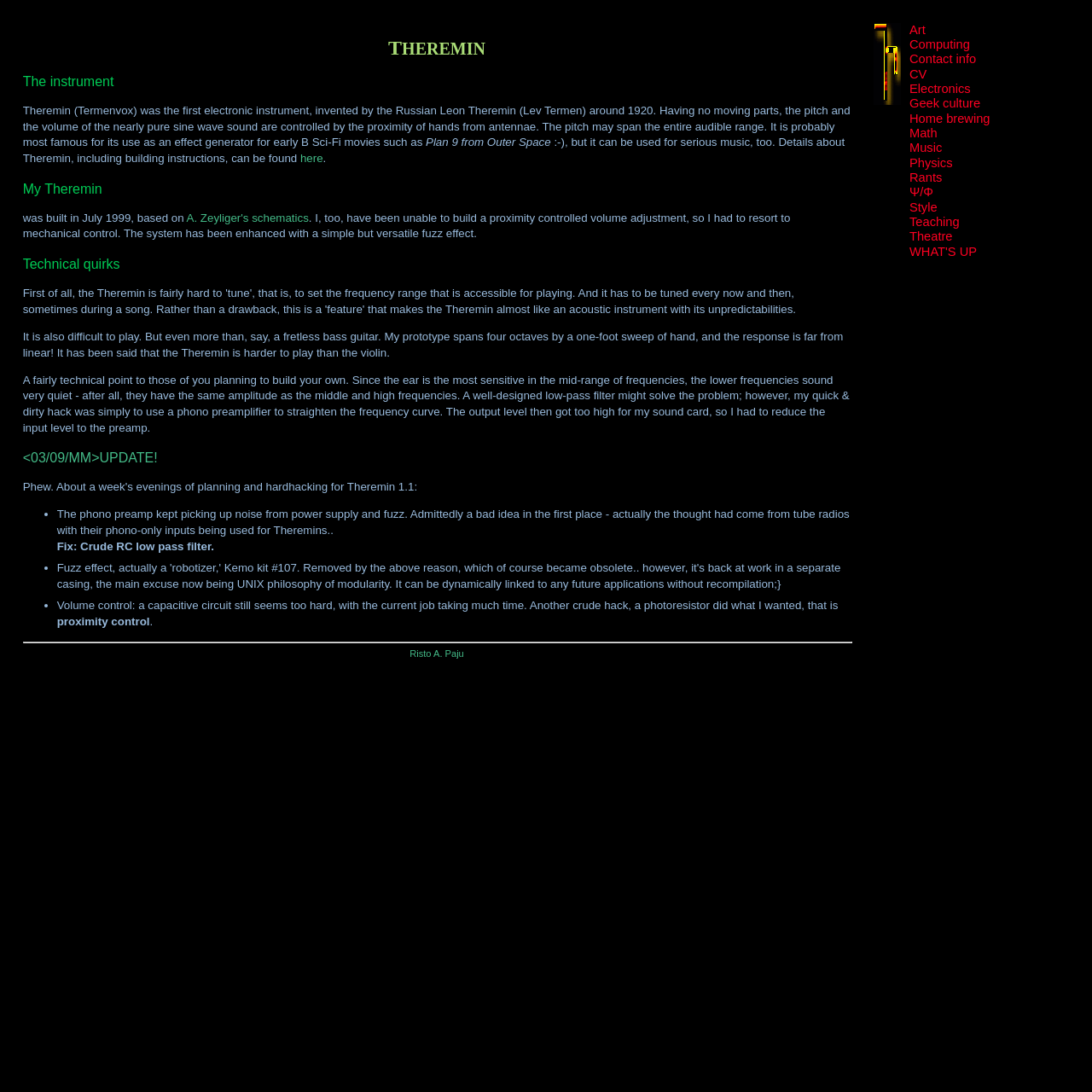What is the problem with the lower frequencies of the Theremin?
Please give a well-detailed answer to the question.

According to the webpage, the lower frequencies of the Theremin sound very quiet because the ear is most sensitive in the mid-range of frequencies, and the amplitude of the lower frequencies is the same as the middle and high frequencies.